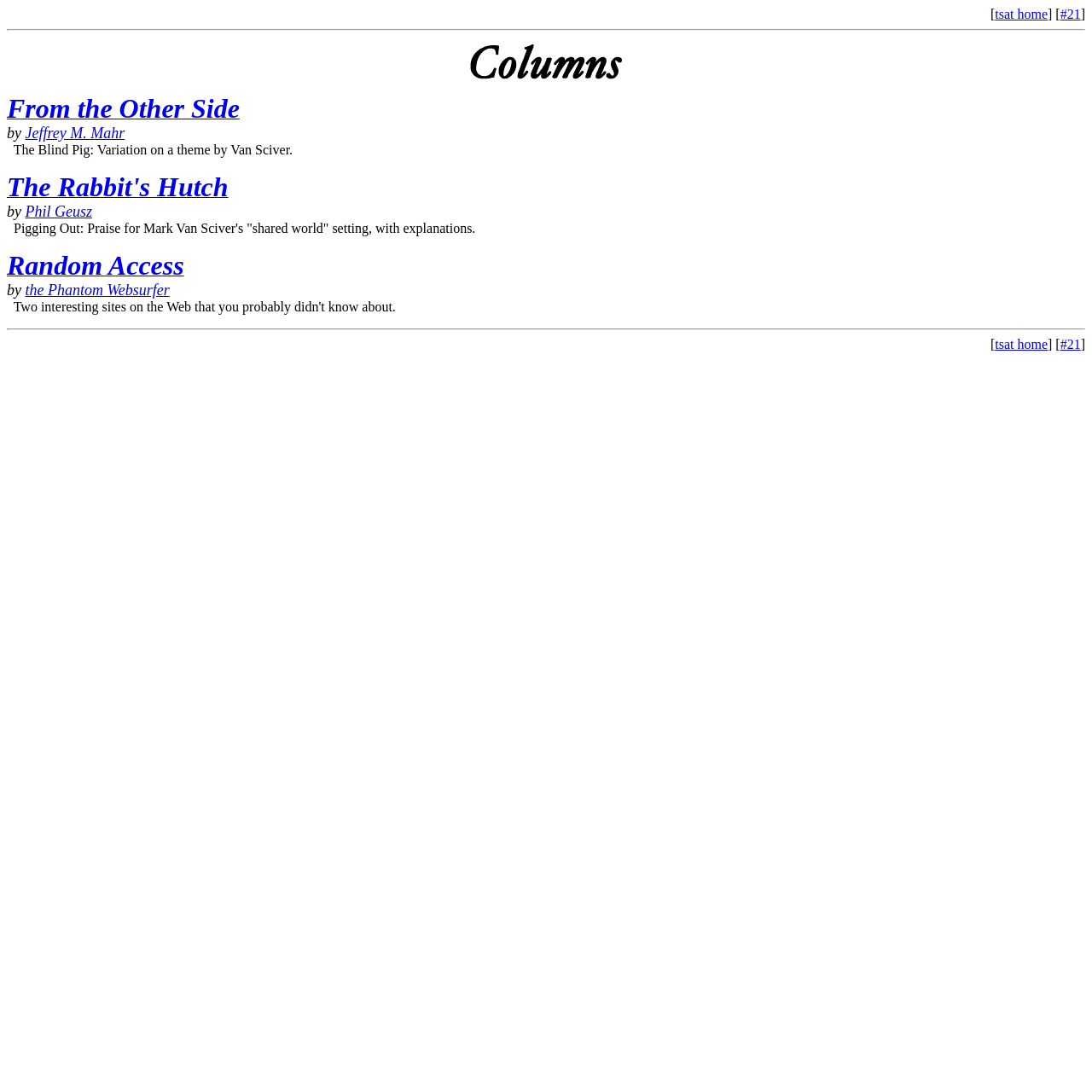Please specify the bounding box coordinates of the clickable region to carry out the following instruction: "visit Random Access". The coordinates should be four float numbers between 0 and 1, in the format [left, top, right, bottom].

[0.006, 0.241, 0.169, 0.254]